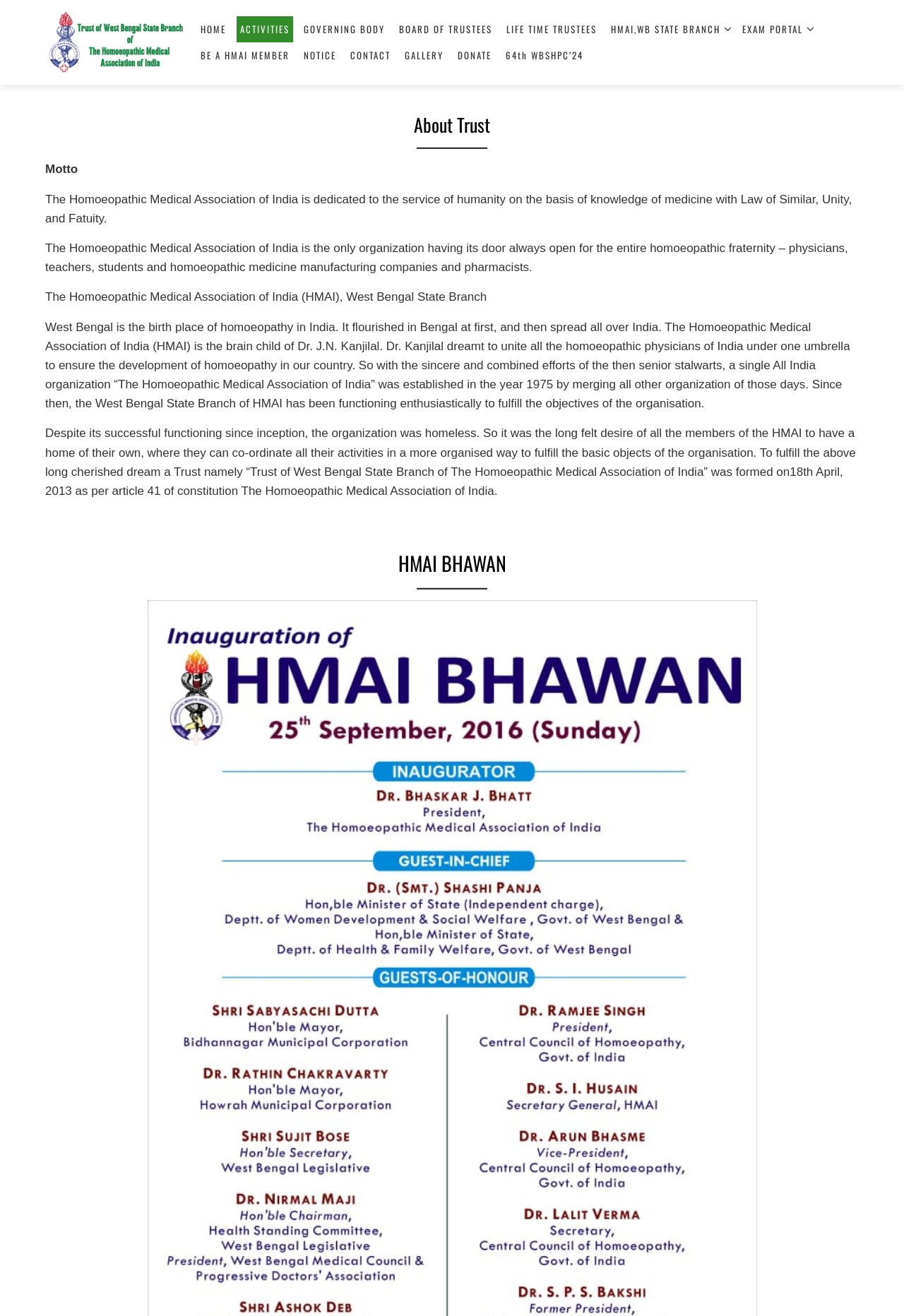What is the year in which the Trust of West Bengal State Branch of HMAI was formed? Examine the screenshot and reply using just one word or a brief phrase.

2013